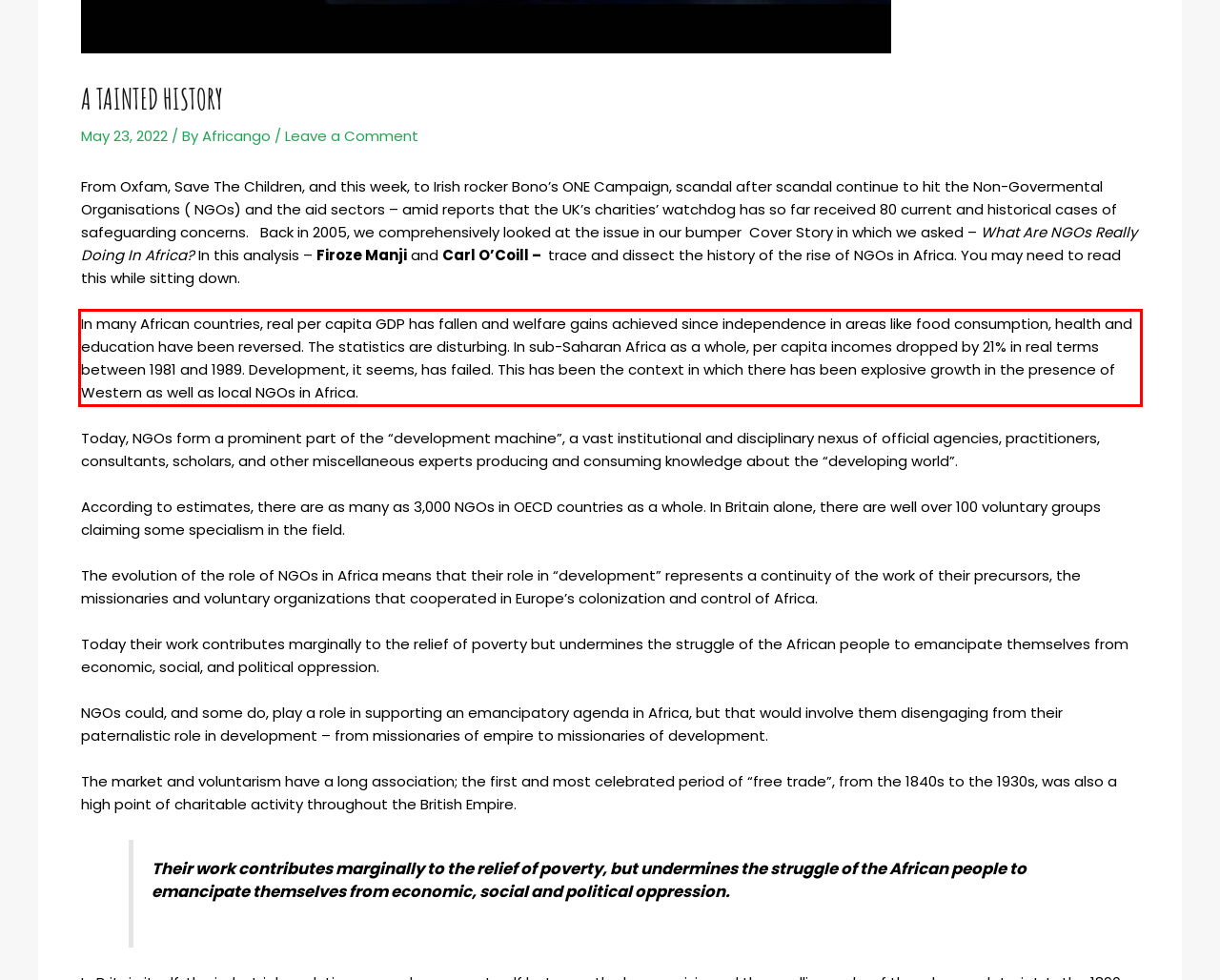Please use OCR to extract the text content from the red bounding box in the provided webpage screenshot.

In many African countries, real per capita GDP has fallen and welfare gains achieved since independence in areas like food consumption, health and education have been reversed. The statistics are disturbing. In sub-Saharan Africa as a whole, per capita incomes dropped by 21% in real terms between 1981 and 1989. Development, it seems, has failed. This has been the context in which there has been explosive growth in the presence of Western as well as local NGOs in Africa.